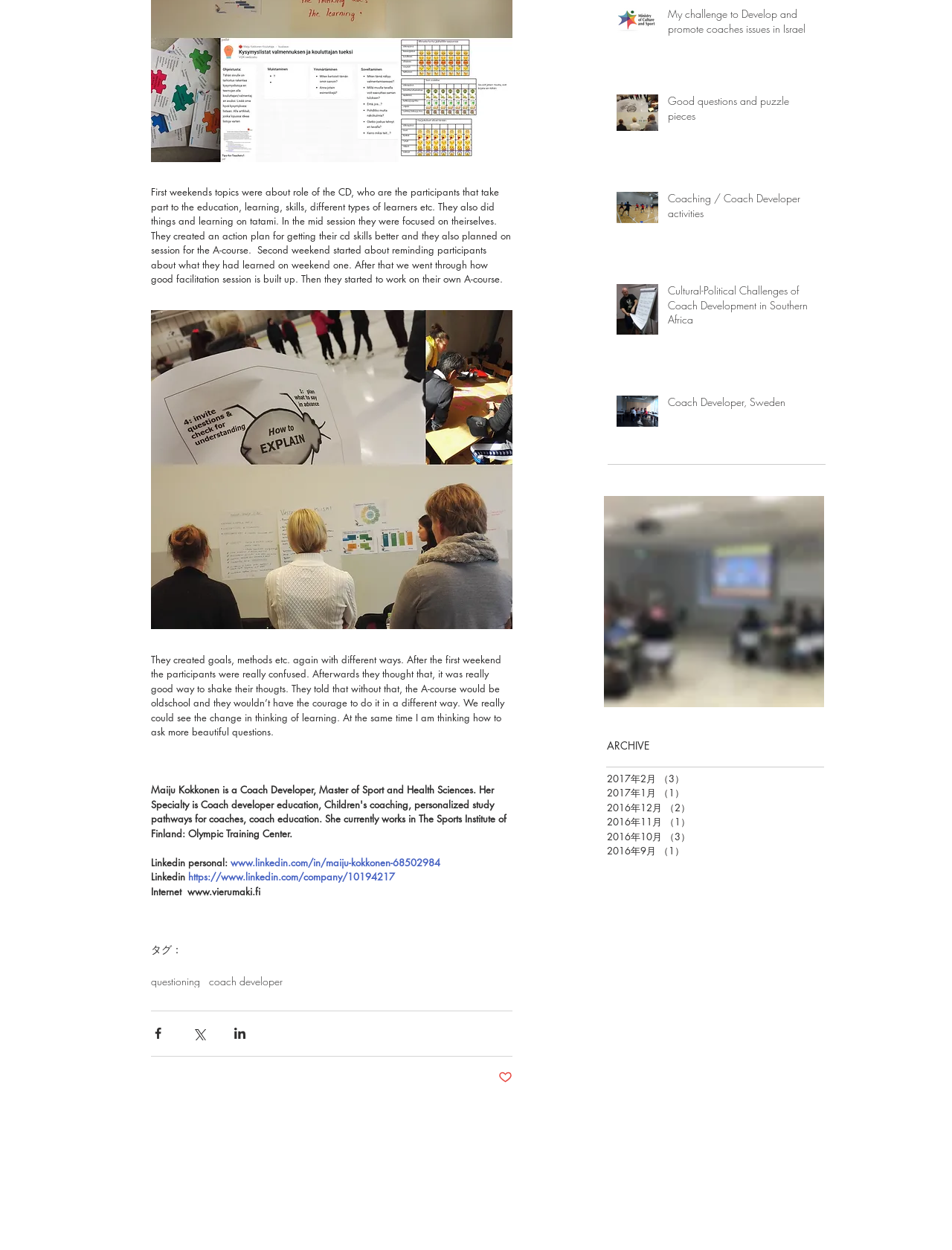What is the topic of the first weekend?
Provide a detailed answer to the question, using the image to inform your response.

The topic of the first weekend is about the role of CD, which is mentioned in the first StaticText element with the OCR text 'First weekends topics were about role of the CD, who are the participants that take part to the education, learning, skills, different types of learners etc.'